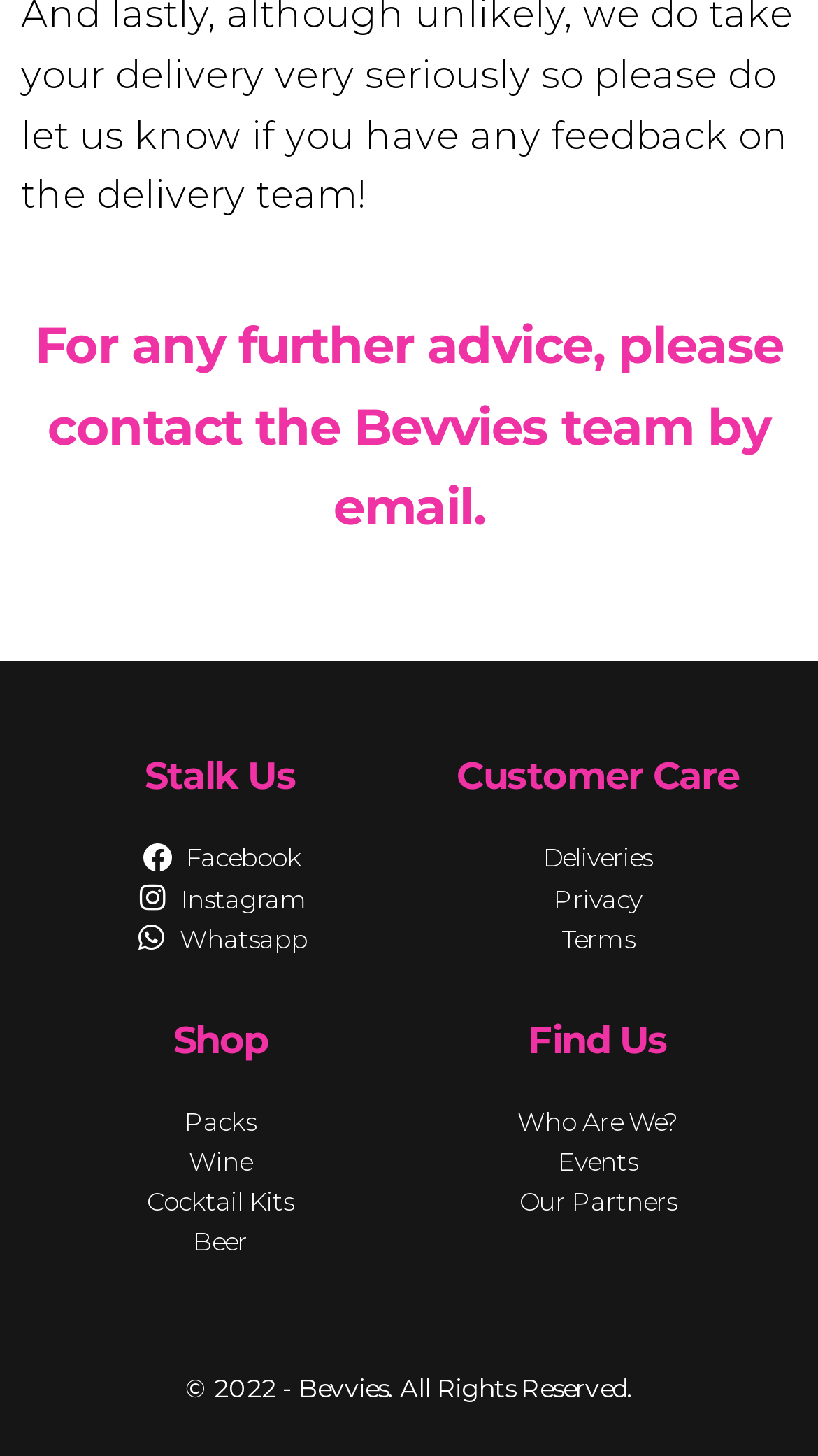Given the element description Whatsapp, identify the bounding box coordinates for the UI element on the webpage screenshot. The format should be (top-left x, top-left y, bottom-right x, bottom-right y), with values between 0 and 1.

[0.051, 0.631, 0.487, 0.658]